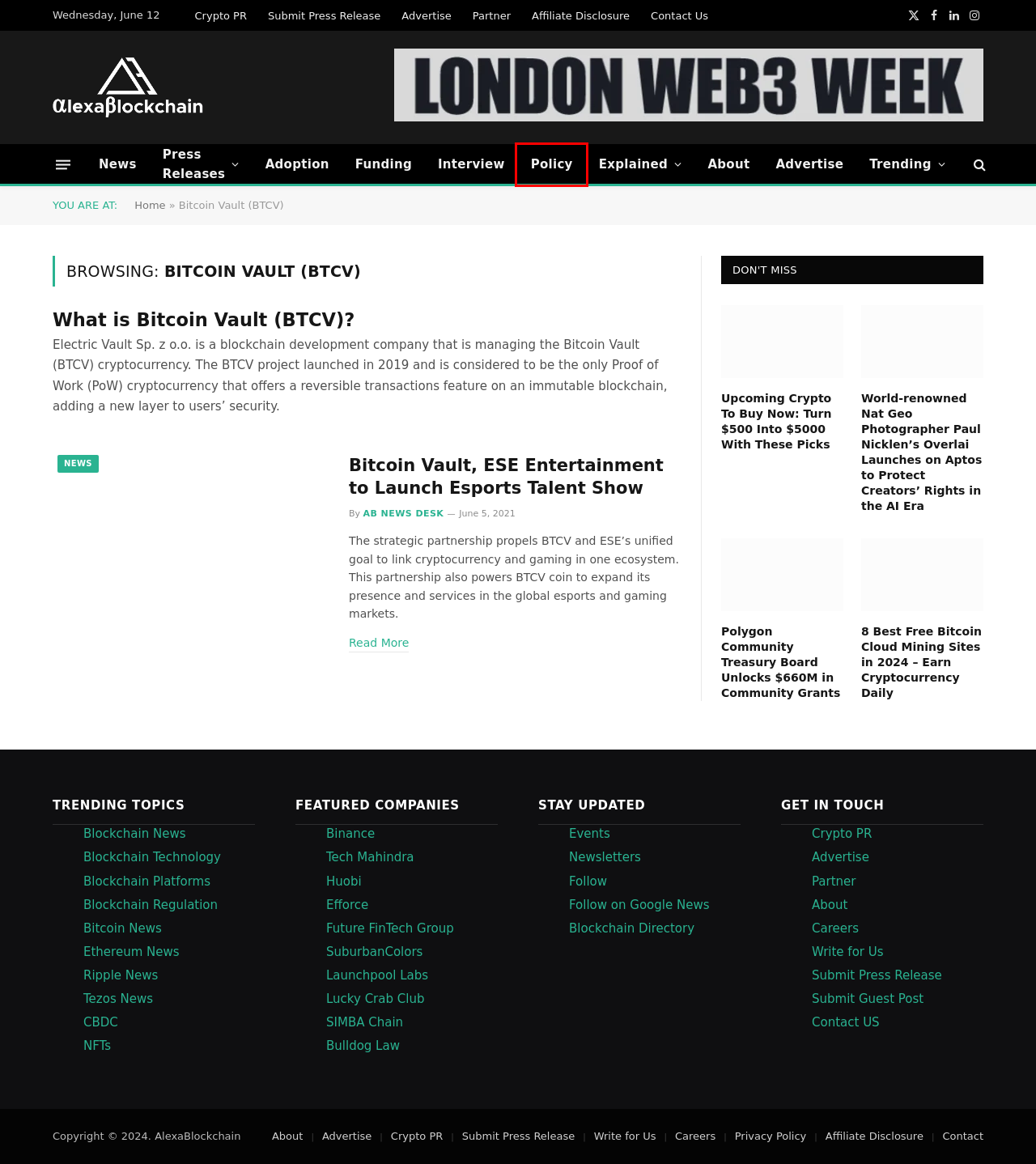You have a screenshot of a webpage, and a red bounding box highlights an element. Select the webpage description that best fits the new page after clicking the element within the bounding box. Options are:
A. Polygon Community Treasury Board Unlocks $660M in Community Grants | AlexaBlockchain
B. Write for Us | AlexaBlockchain
C. Careers at AlexaBlockchain | Join the Blockchain & Crypto Revolution
D. Affiliate Disclosure | AlexaBlockchain
E. Explained - Popular Blockchain & Cryptocurrency Topics | AlexaBlockchain
F. Bulldog Law - Company Profile and News | AlexaBlockchain
G. Upcoming Crypto To Buy Now Turn $500 Into $5000 With These Picks | AlexaBlockchain
H. Policy & Regulation News | AlexaBlockchain

H